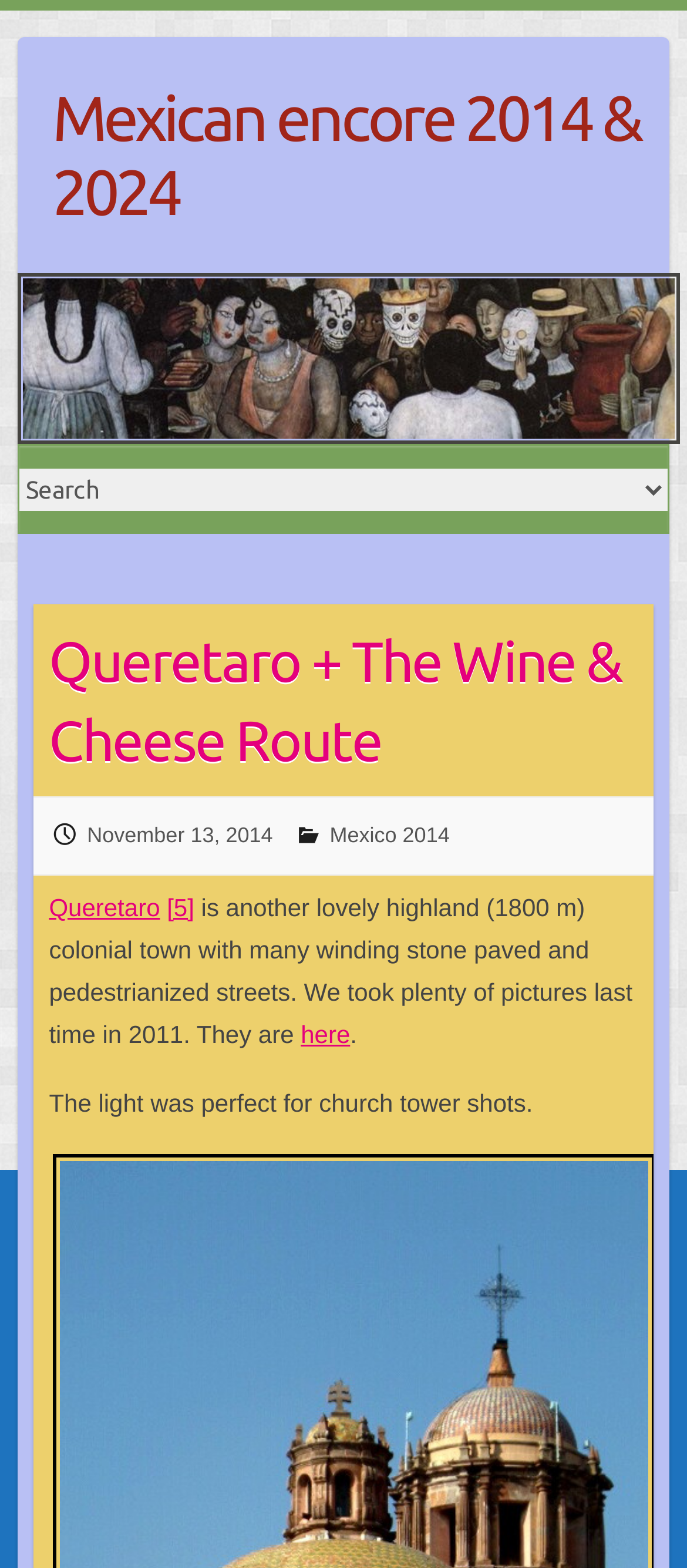Determine the bounding box coordinates of the clickable element necessary to fulfill the instruction: "Open the link to Queretaro". Provide the coordinates as four float numbers within the 0 to 1 range, i.e., [left, top, right, bottom].

[0.071, 0.569, 0.233, 0.587]